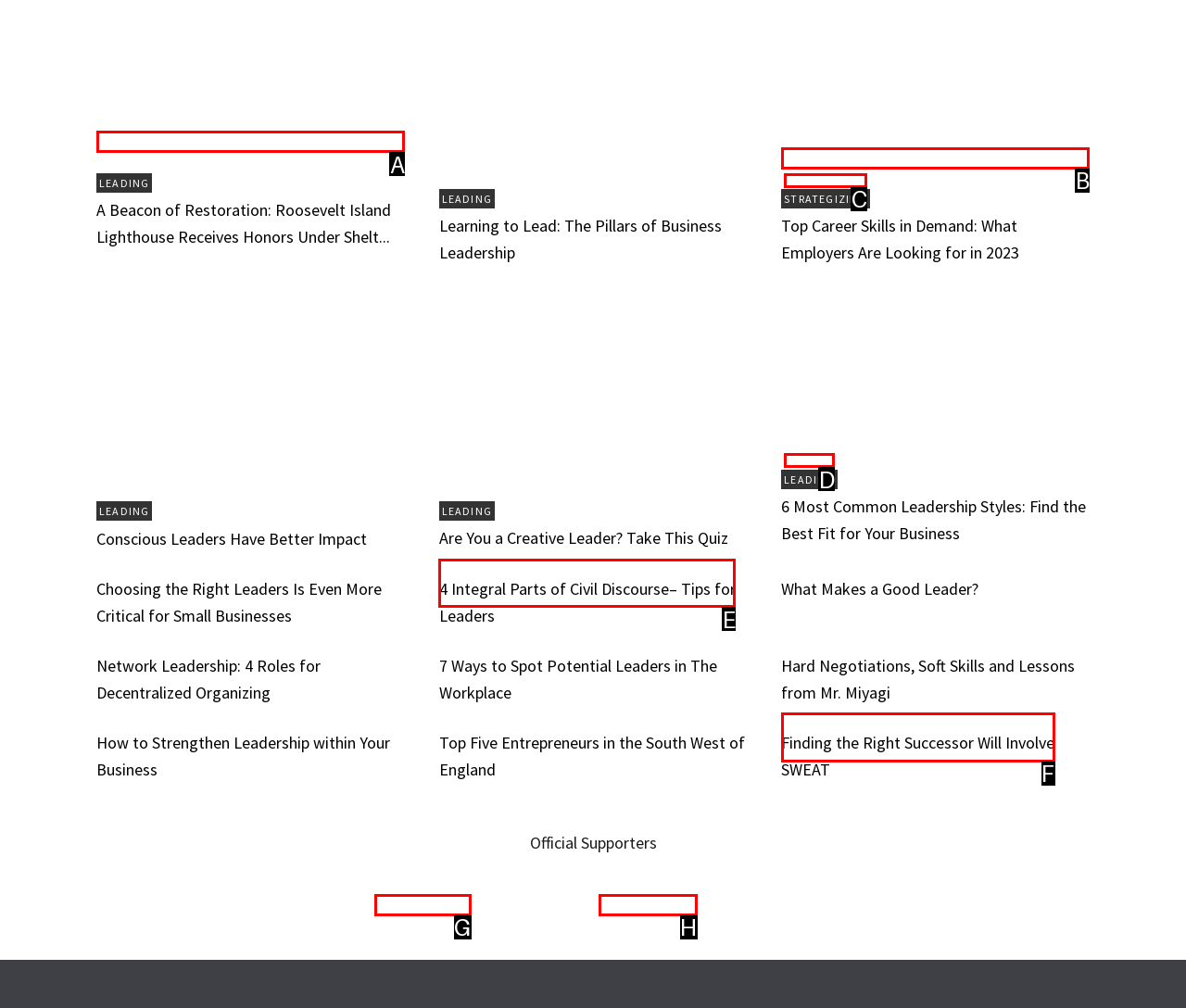Determine which HTML element fits the description: Leading. Answer with the letter corresponding to the correct choice.

D